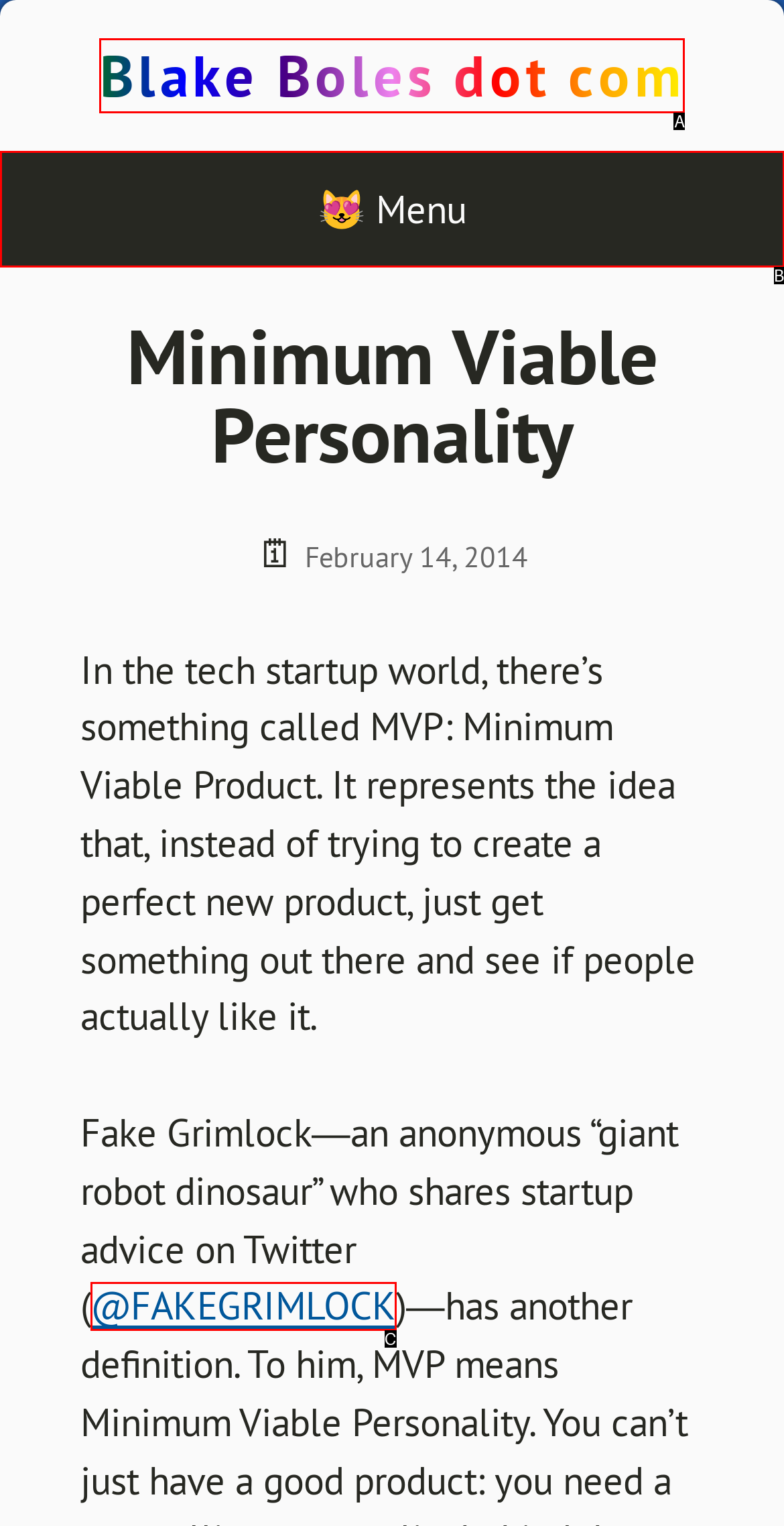Based on the given description: Blake Boles dot com, identify the correct option and provide the corresponding letter from the given choices directly.

A